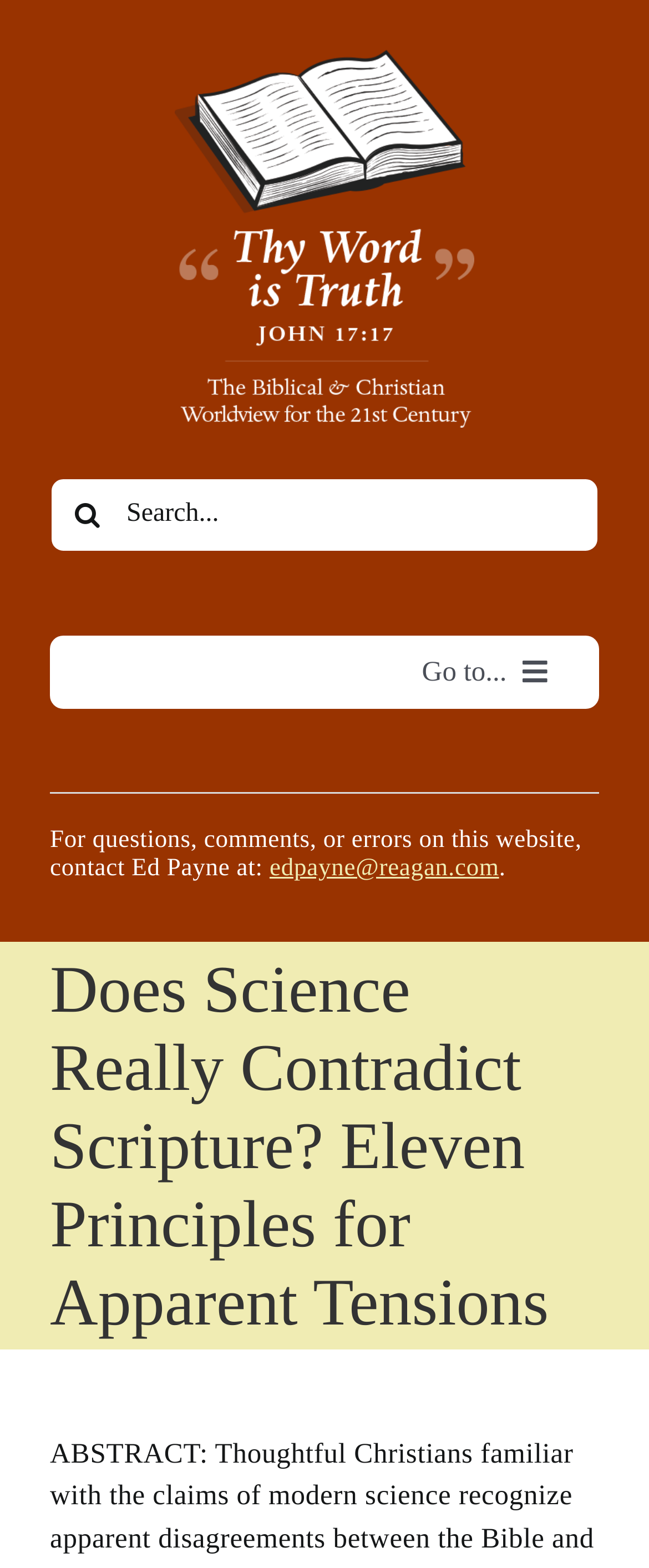What is the purpose of the search bar?
Please provide a single word or phrase as your answer based on the screenshot.

To search the website